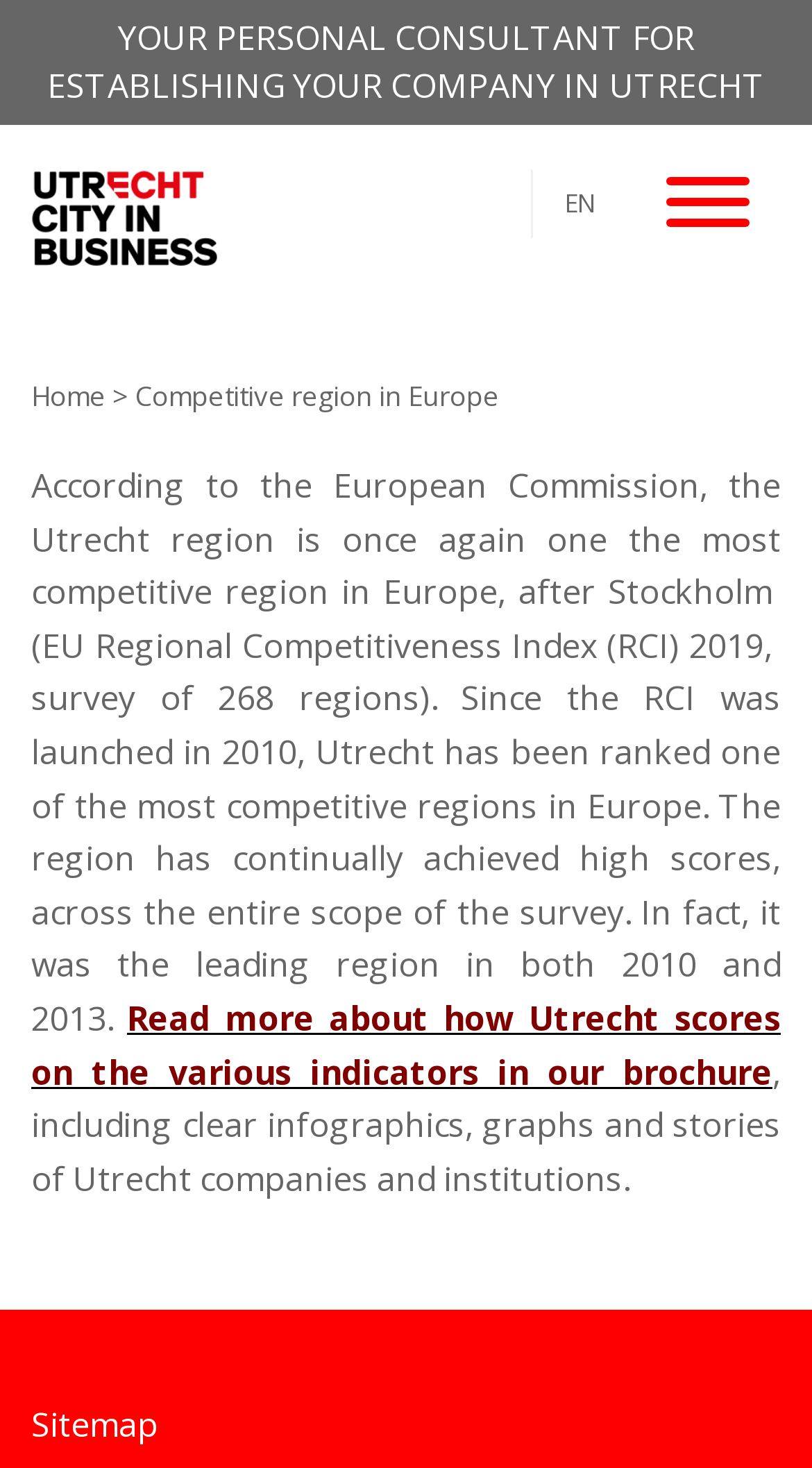Give an extensive and precise description of the webpage.

The webpage is about Utrecht City in Business, highlighting the region's competitiveness in Europe. At the top, there is a prominent header with the title "YOUR PERSONAL CONSULTANT FOR ESTABLISHING YOUR COMPANY IN UTRECHT" in a large font size. Below this header, there is a logo of "Utrecht City in Business" accompanied by a link to the same. To the right of the logo, there is a language selection option with a link to "EN".

The main content of the webpage is divided into sections. The first section has a heading "Competitive region in Europe" followed by a paragraph describing Utrecht's ranking in the European Commission's Regional Competitiveness Index (RCI) 2019. The text explains that Utrecht has consistently been one of the most competitive regions in Europe since 2010.

Below this section, there is a call-to-action link "Read more about how Utrecht scores on the various indicators in our brochure" which is accompanied by a brief description of the brochure's content, including infographics, graphs, and stories of Utrecht companies and institutions.

At the bottom of the page, there is a sitemap section with a heading "Sitemap". The webpage also has a navigation menu with a link to "Home" at the top left corner.